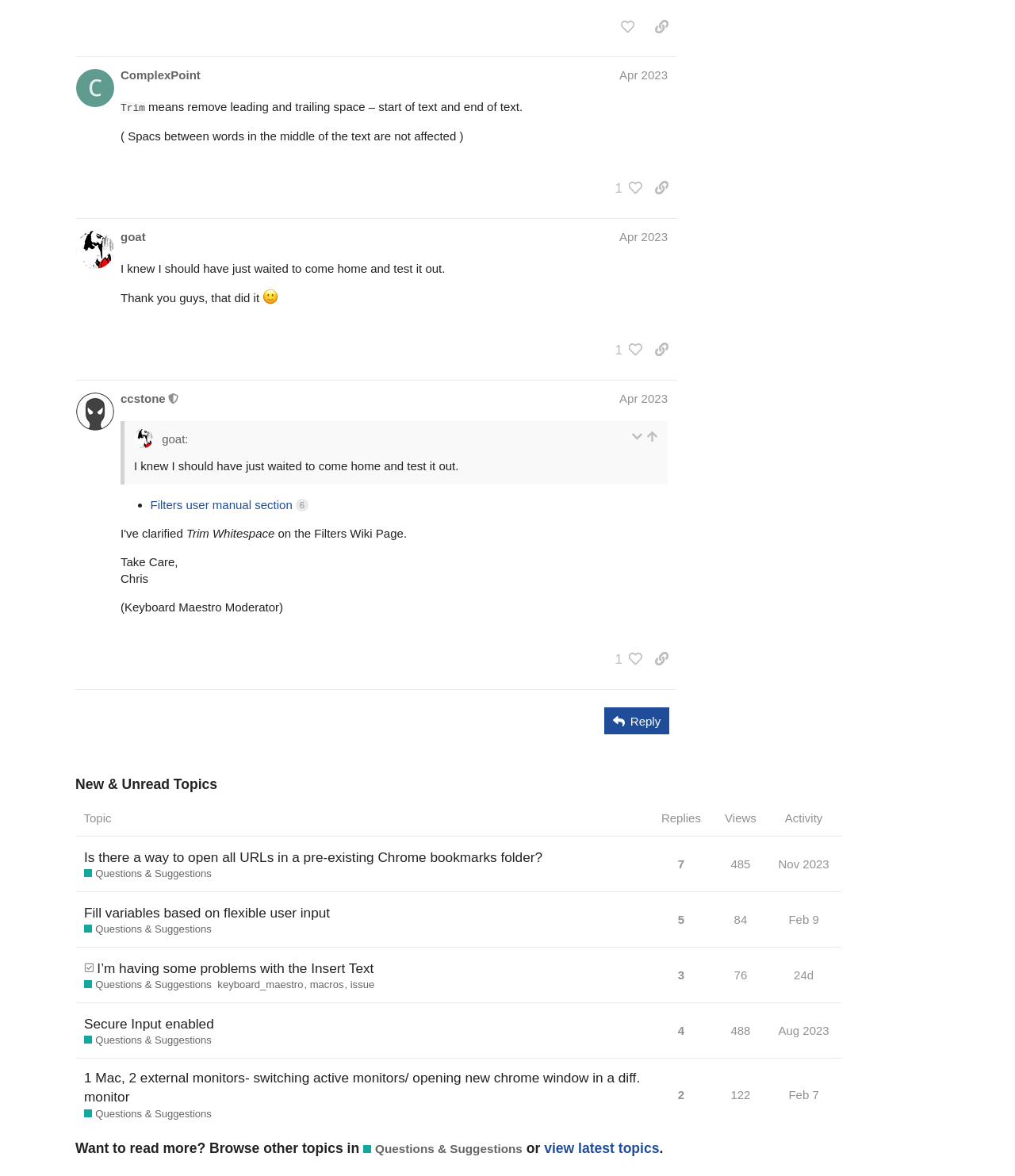Please locate the bounding box coordinates for the element that should be clicked to achieve the following instruction: "copy a link to this post to clipboard". Ensure the coordinates are given as four float numbers between 0 and 1, i.e., [left, top, right, bottom].

[0.637, 0.011, 0.666, 0.034]